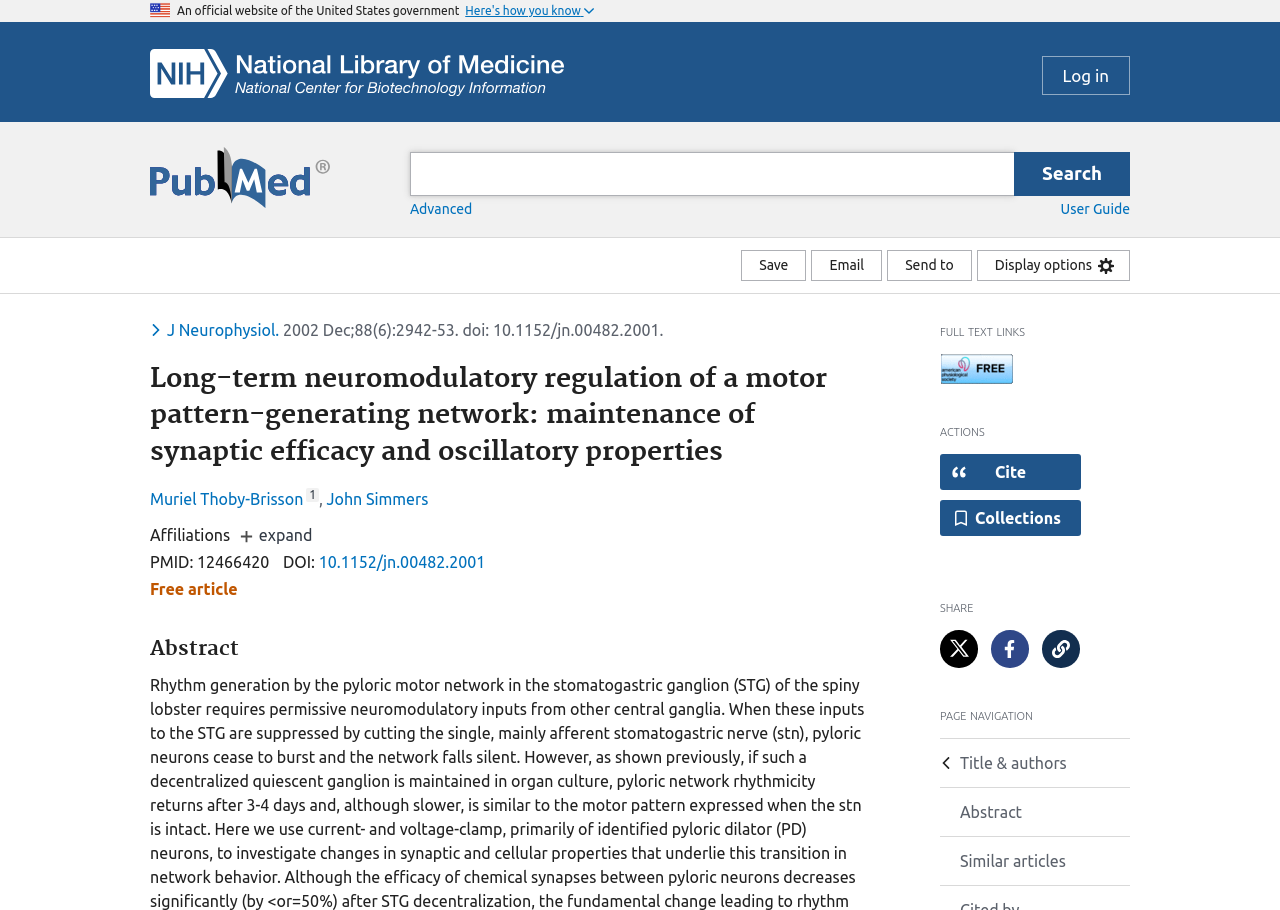What is the DOI of the article?
Using the image provided, answer with just one word or phrase.

10.1152/jn.00482.2001